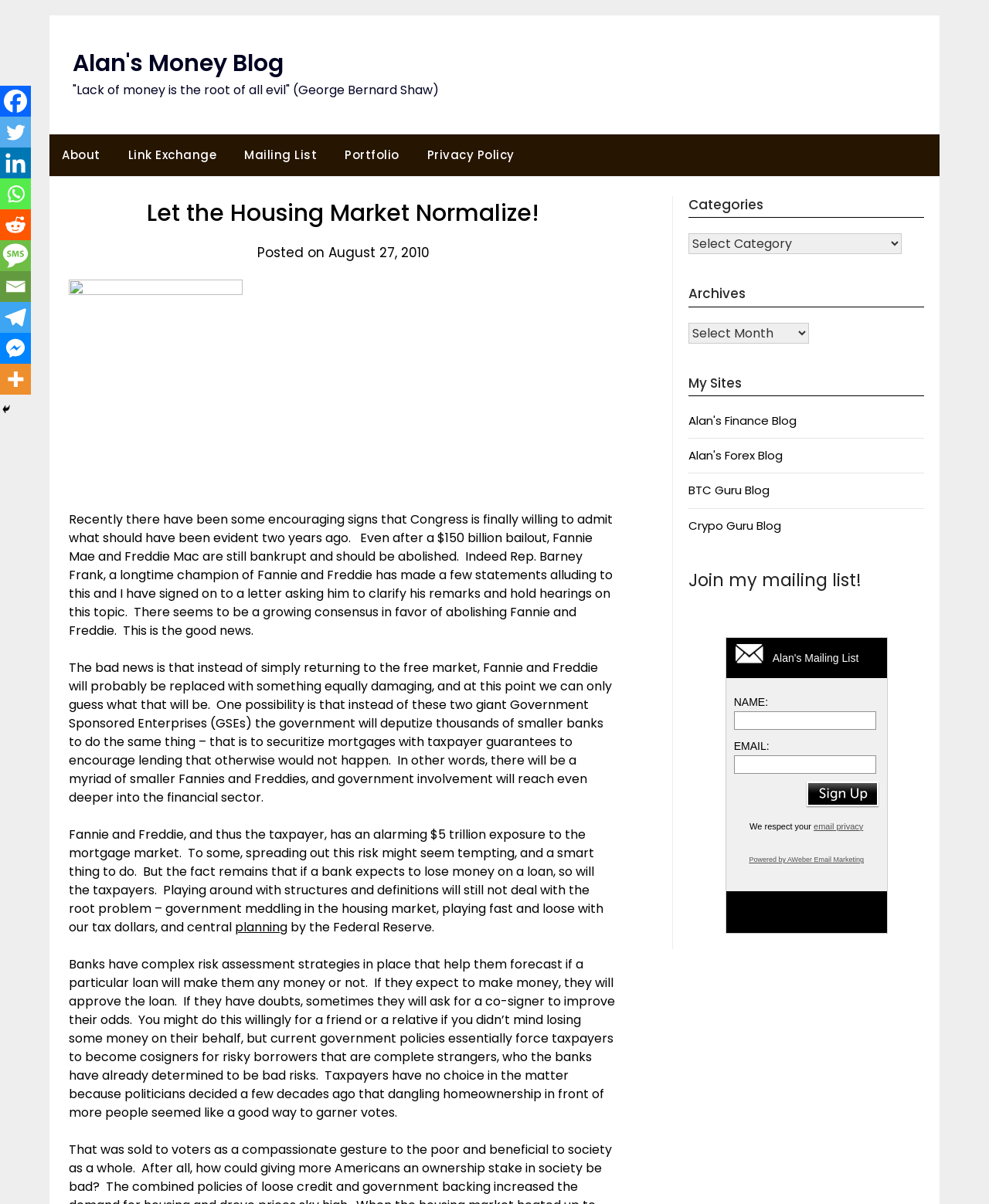Based on the element description email privacy, identify the bounding box coordinates for the UI element. The coordinates should be in the format (top-left x, top-left y, bottom-right x, bottom-right y) and within the 0 to 1 range.

[0.823, 0.668, 0.873, 0.676]